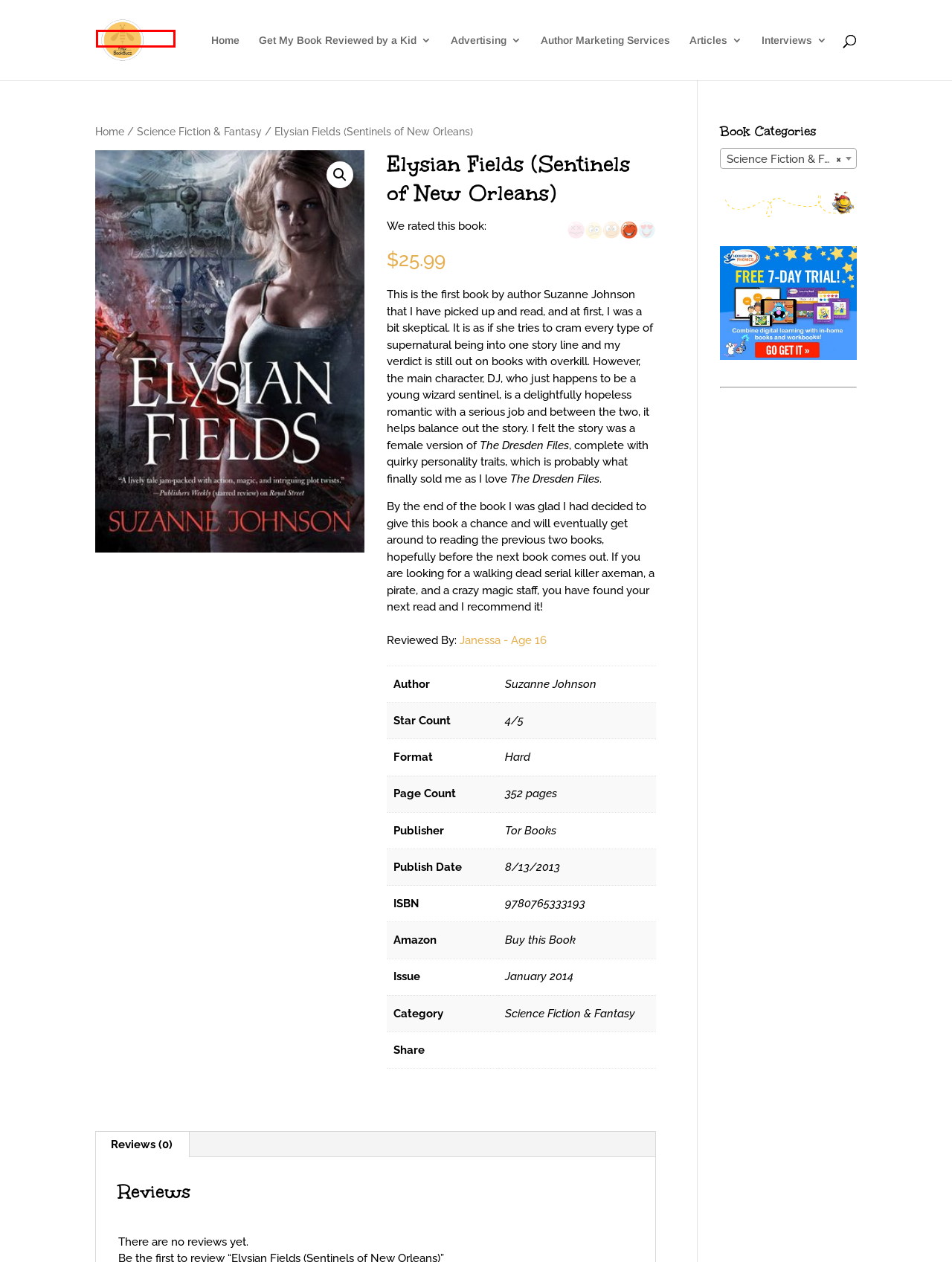Given a webpage screenshot featuring a red rectangle around a UI element, please determine the best description for the new webpage that appears after the element within the bounding box is clicked. The options are:
A. Kids' BookBuzz | Inspiring children with laughter, adventure, and even silliness.
B. Get My Book Reviewed by a Kid | Kids' BookBuzz
C. Amazon.com
D. Author Marketing Services | Kids' BookBuzz
E. Articles | Kids' BookBuzz
F. Janessa - Age 16 | Kids' BookBuzz
G. Interviews | Kids' BookBuzz
H. Advertising | Kids' BookBuzz

A